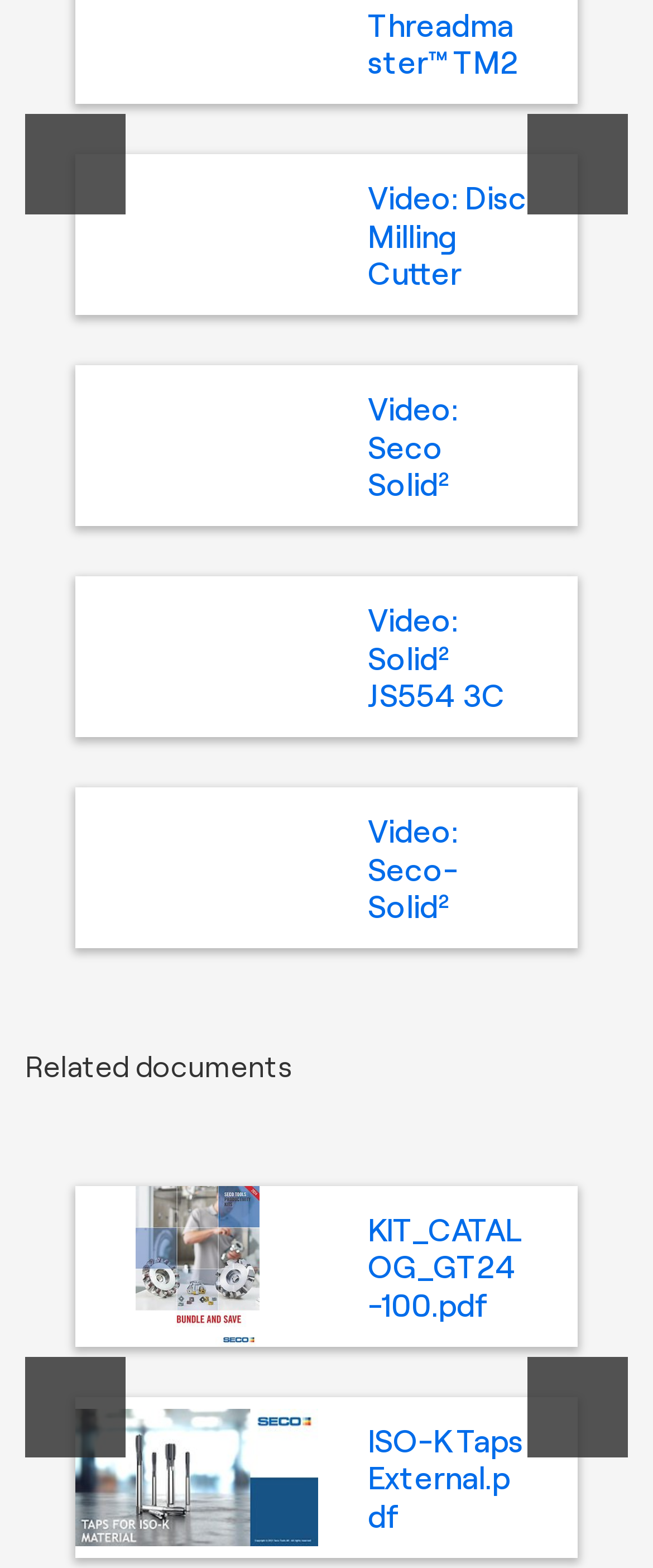Given the webpage screenshot, identify the bounding box of the UI element that matches this description: "0808 196 9387".

None